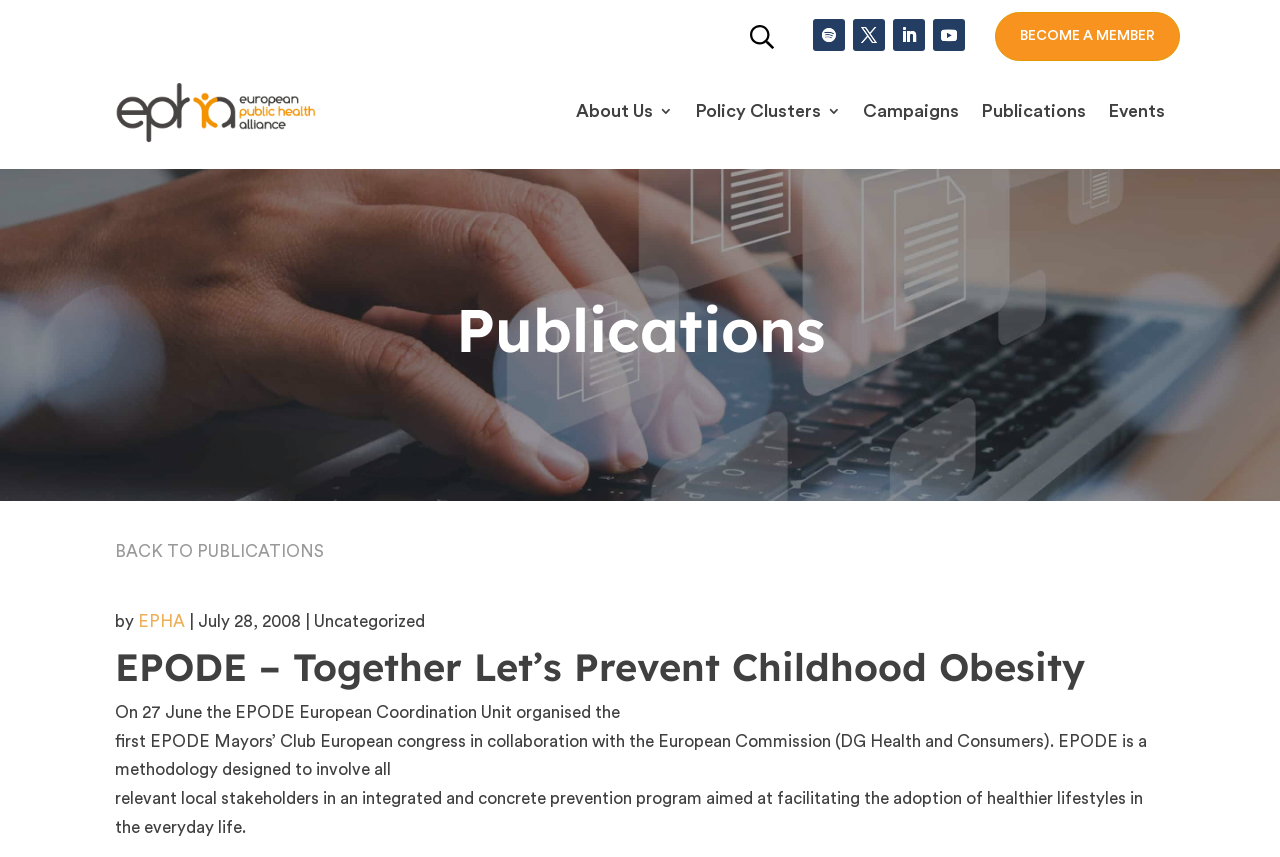Find the bounding box coordinates of the element to click in order to complete the given instruction: "View publications."

[0.766, 0.121, 0.848, 0.147]